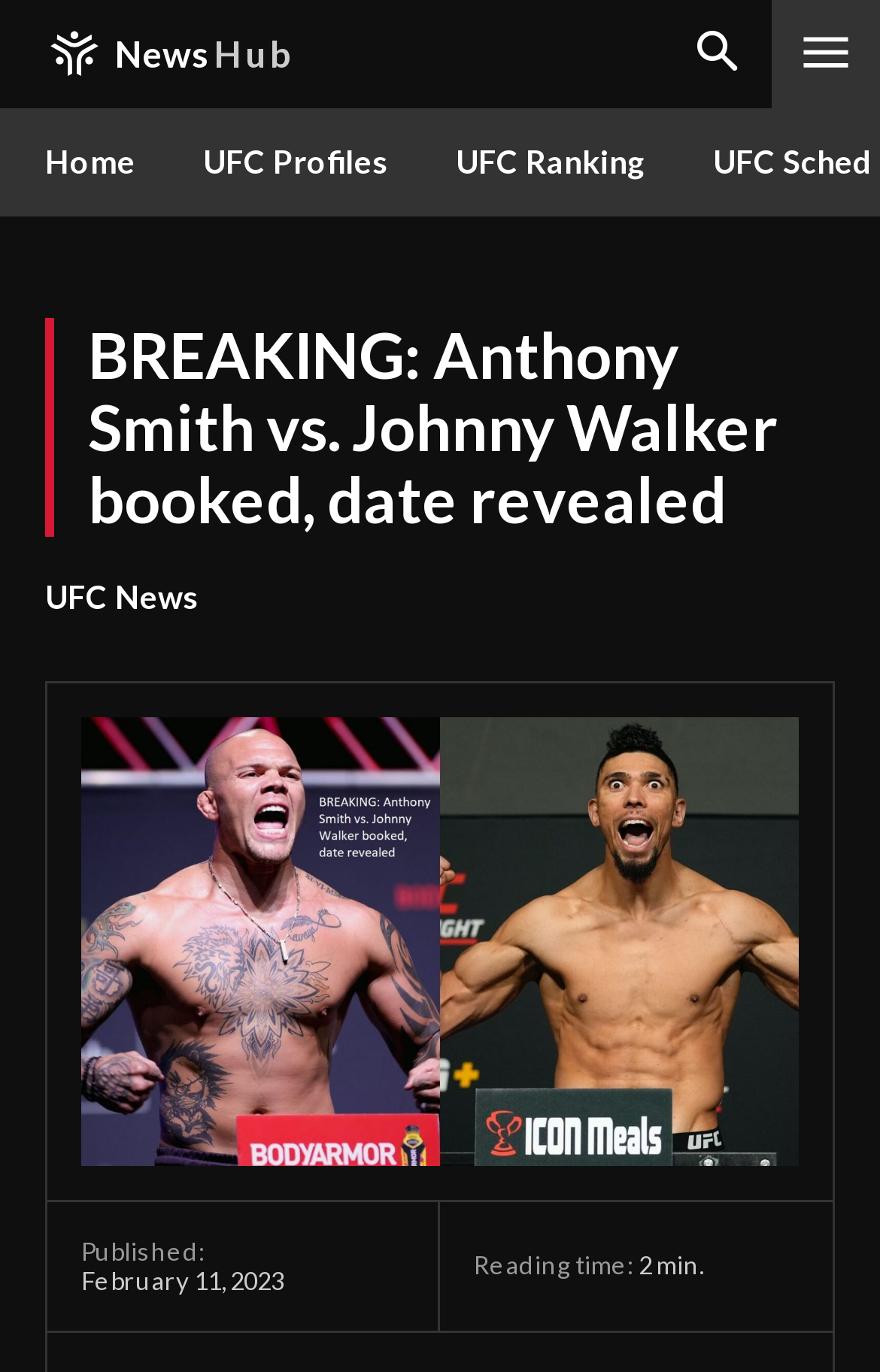Using details from the image, please answer the following question comprehensively:
What is the type of image present in the article?

I found the type of image by looking at the image elements in the webpage. The image element is present in the article section, suggesting that it is a news image related to the article content.